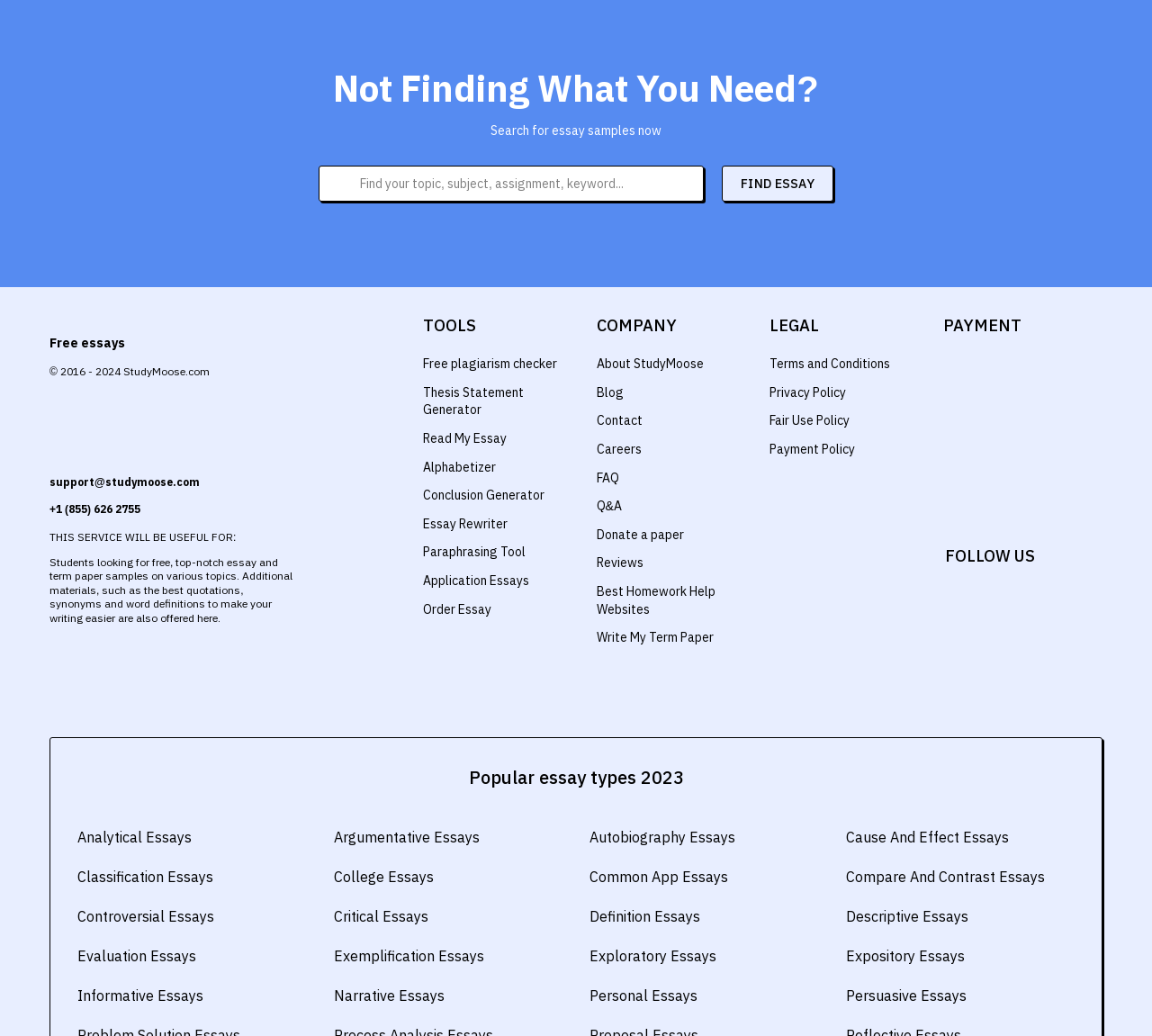How can users contact the website's support team? Based on the screenshot, please respond with a single word or phrase.

Via email or phone